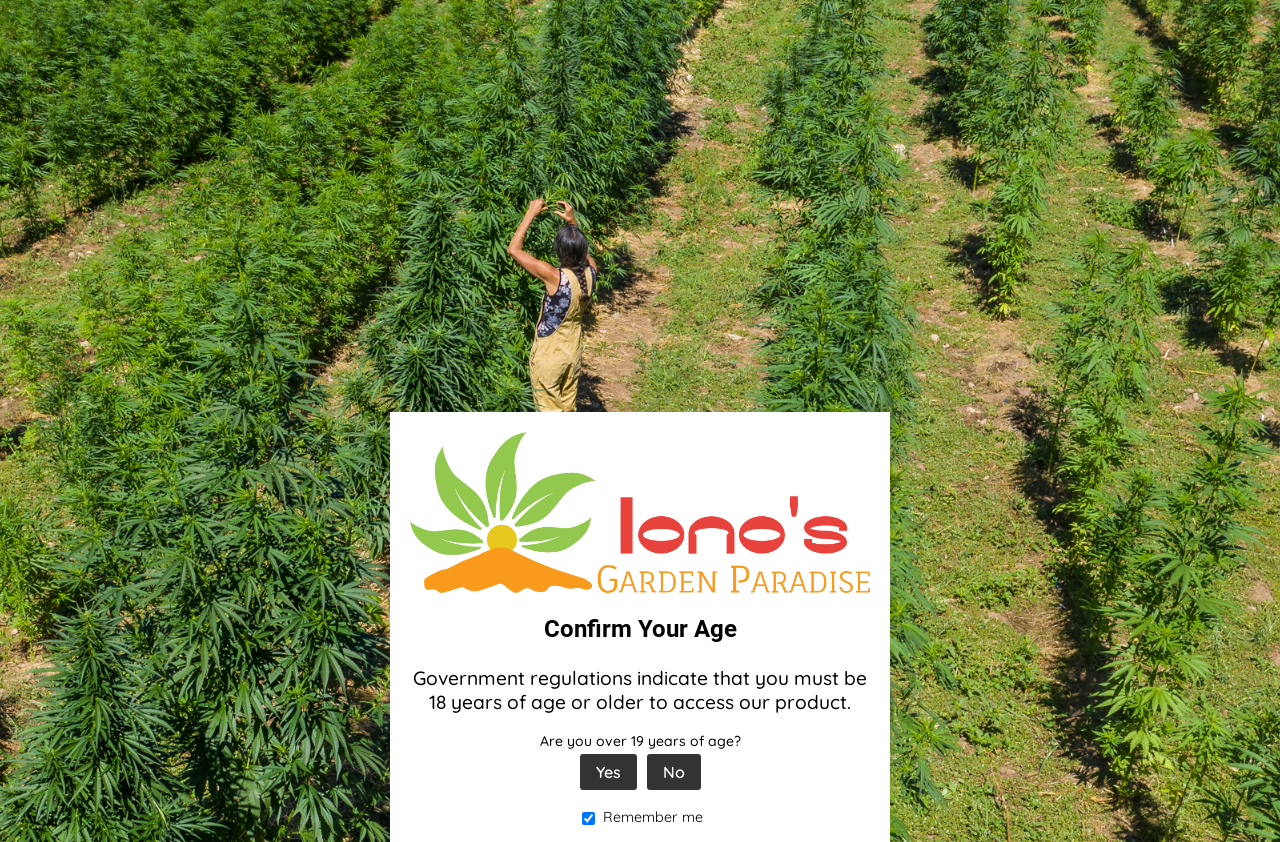Show me the bounding box coordinates of the clickable region to achieve the task as per the instruction: "Go to the 'Shop' page".

[0.453, 0.072, 0.488, 0.098]